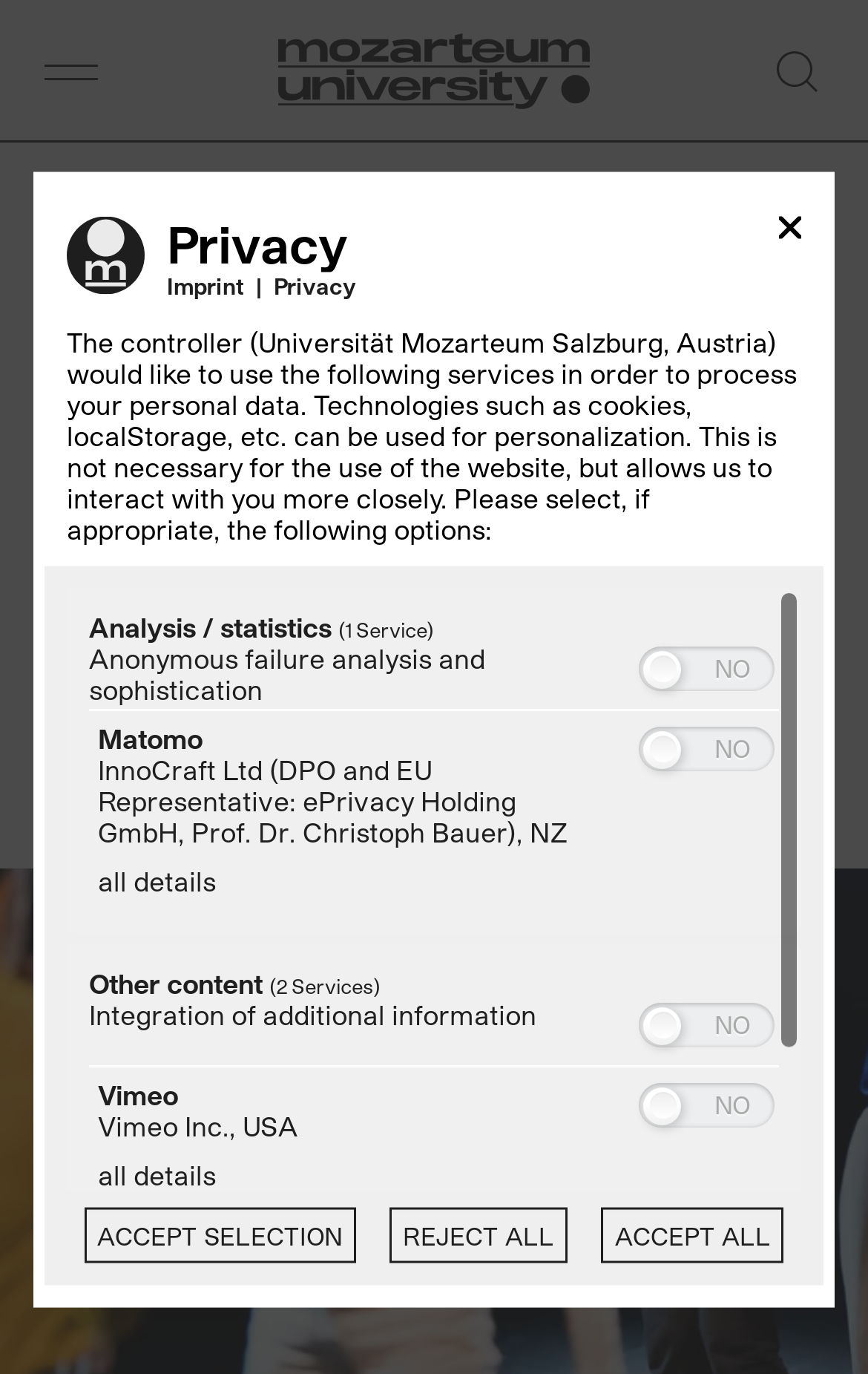Use a single word or phrase to answer the question:
What is the date of the Alumni Meeting?

28.04.2023